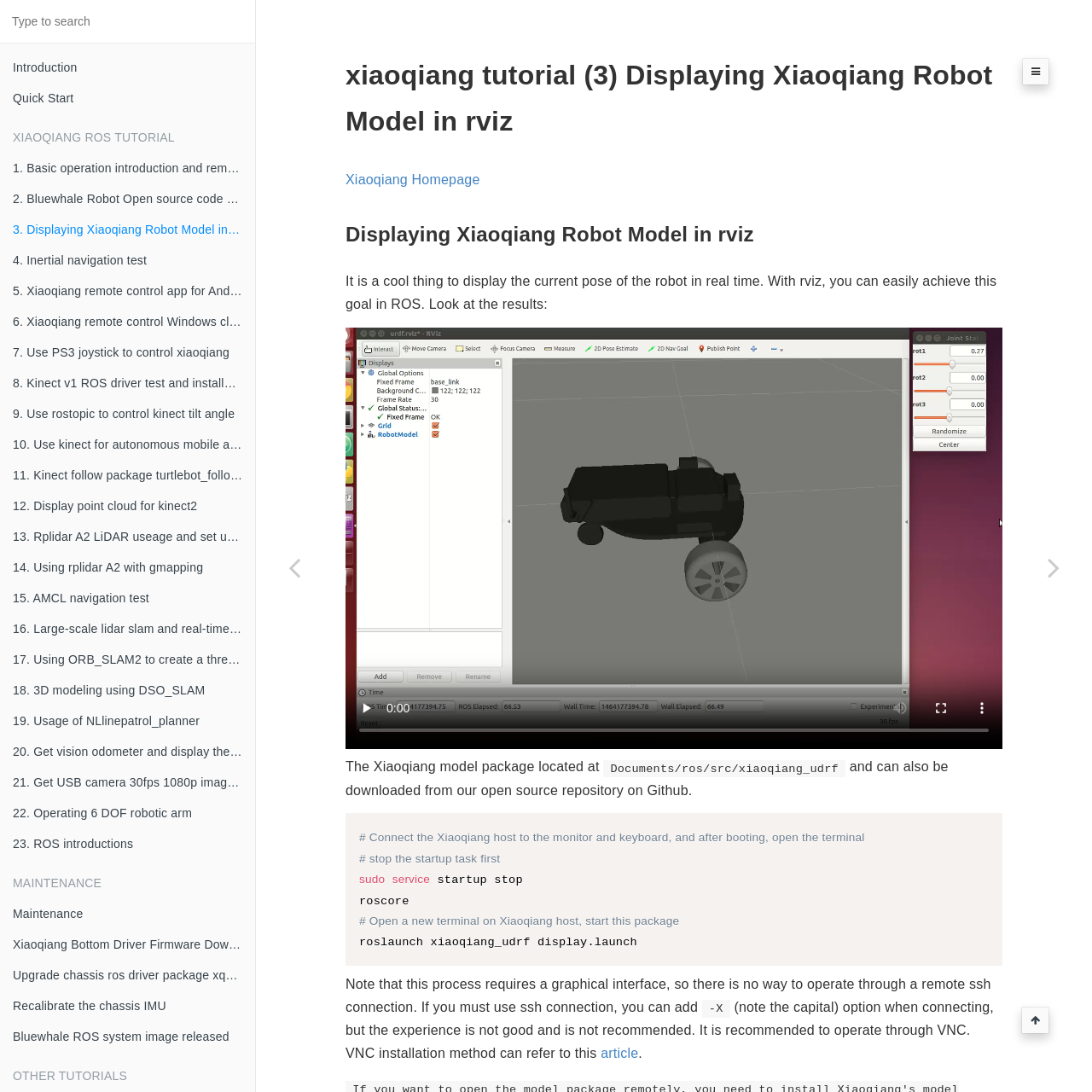Please find the bounding box coordinates of the element that needs to be clicked to perform the following instruction: "Click on Xiaoqiang Homepage". The bounding box coordinates should be four float numbers between 0 and 1, represented as [left, top, right, bottom].

[0.316, 0.158, 0.439, 0.171]